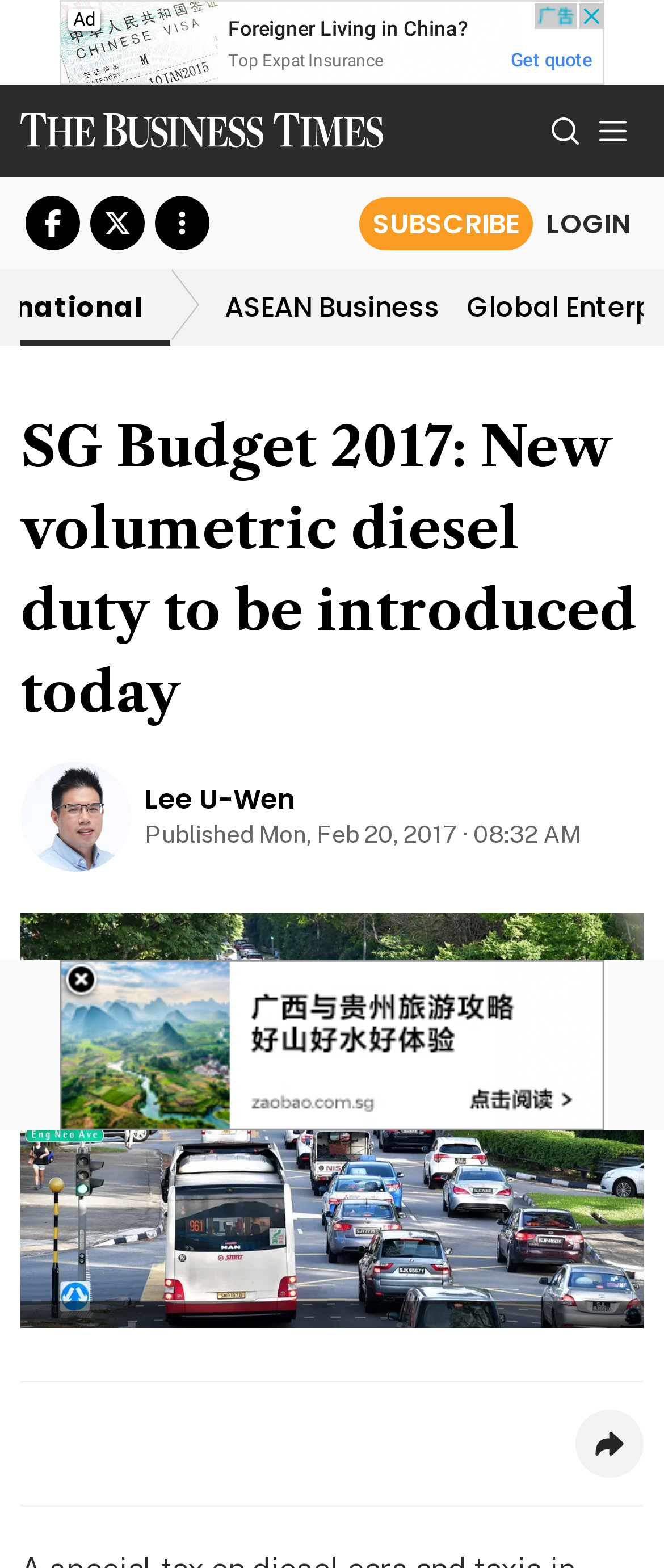Determine the main headline from the webpage and extract its text.

SG Budget 2017: New volumetric diesel duty to be introduced today